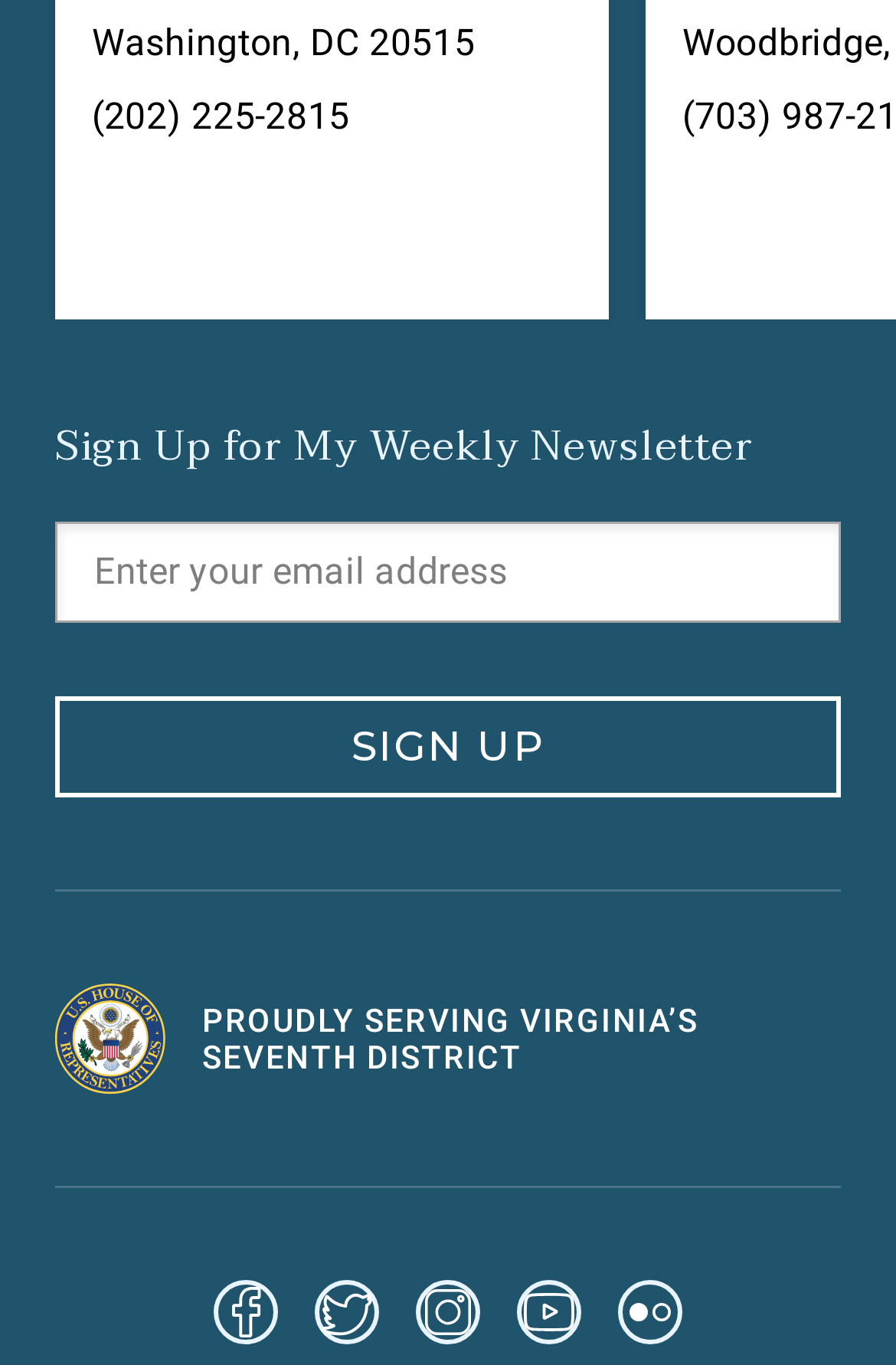Can you find the bounding box coordinates for the element to click on to achieve the instruction: "Sign up for newsletter"?

[0.062, 0.51, 0.938, 0.584]